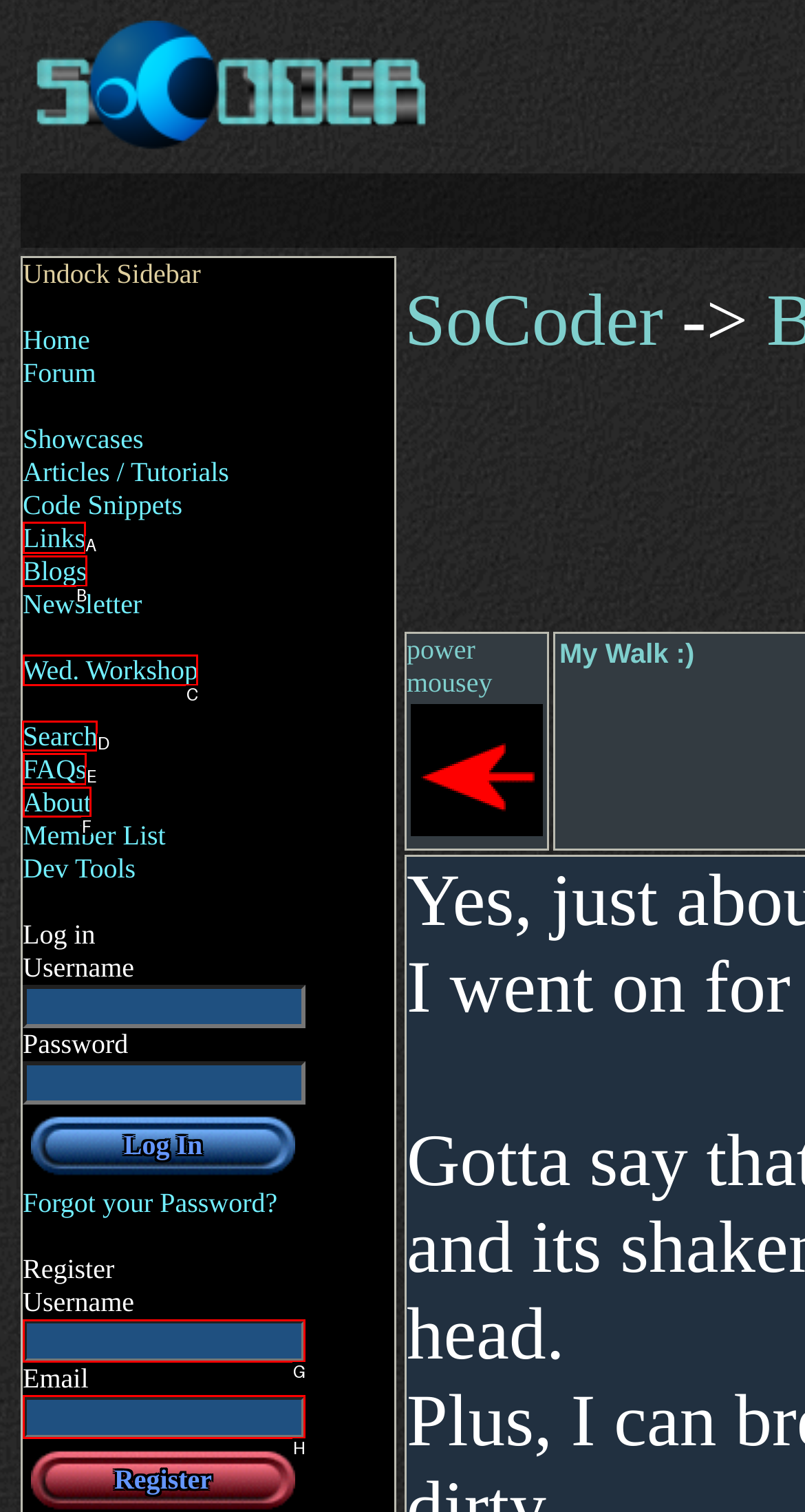Which UI element's letter should be clicked to achieve the task: Search for something
Provide the letter of the correct choice directly.

D